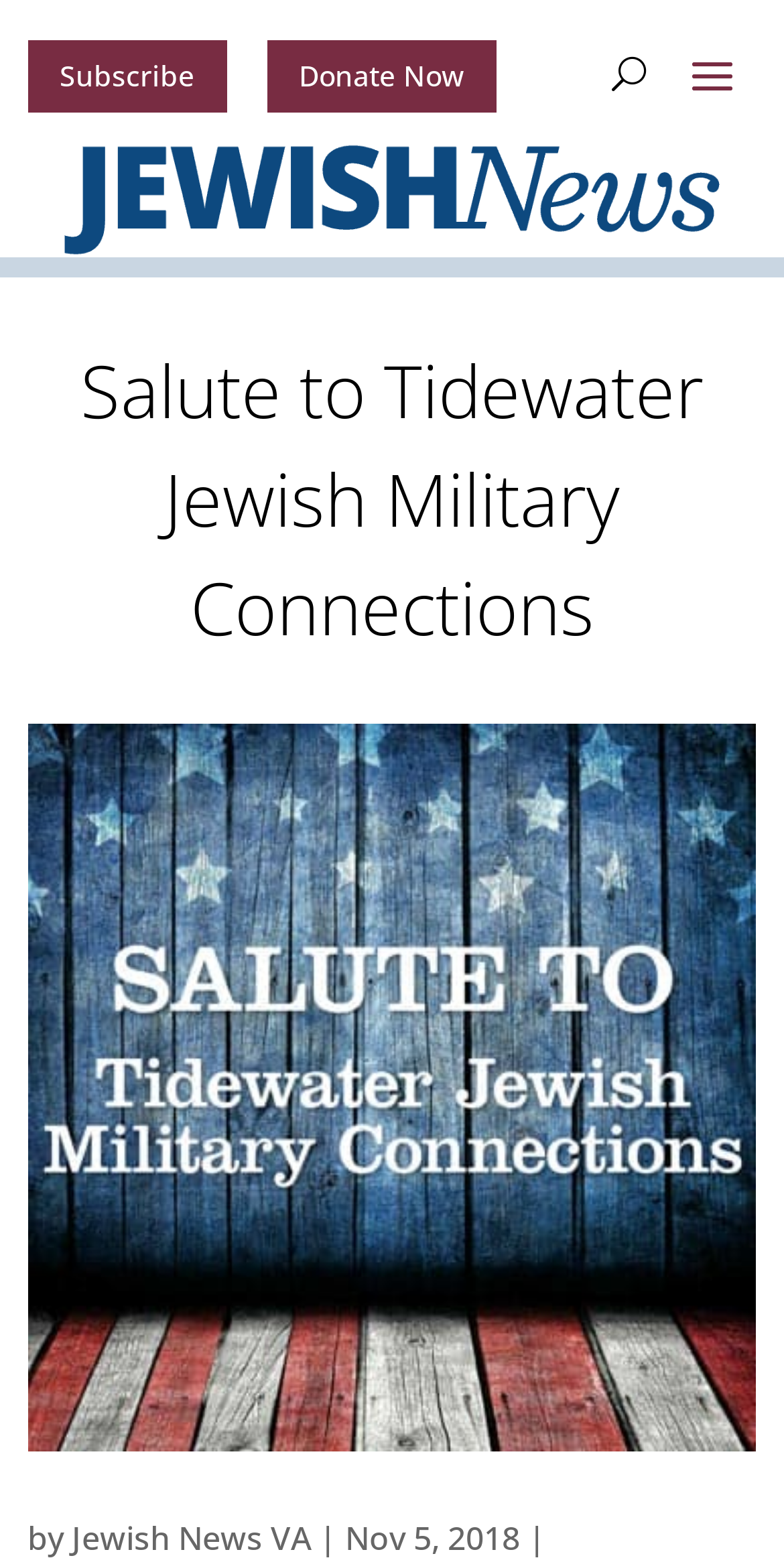Bounding box coordinates are specified in the format (top-left x, top-left y, bottom-right x, bottom-right y). All values are floating point numbers bounded between 0 and 1. Please provide the bounding box coordinate of the region this sentence describes: Donate Now

[0.34, 0.026, 0.632, 0.072]